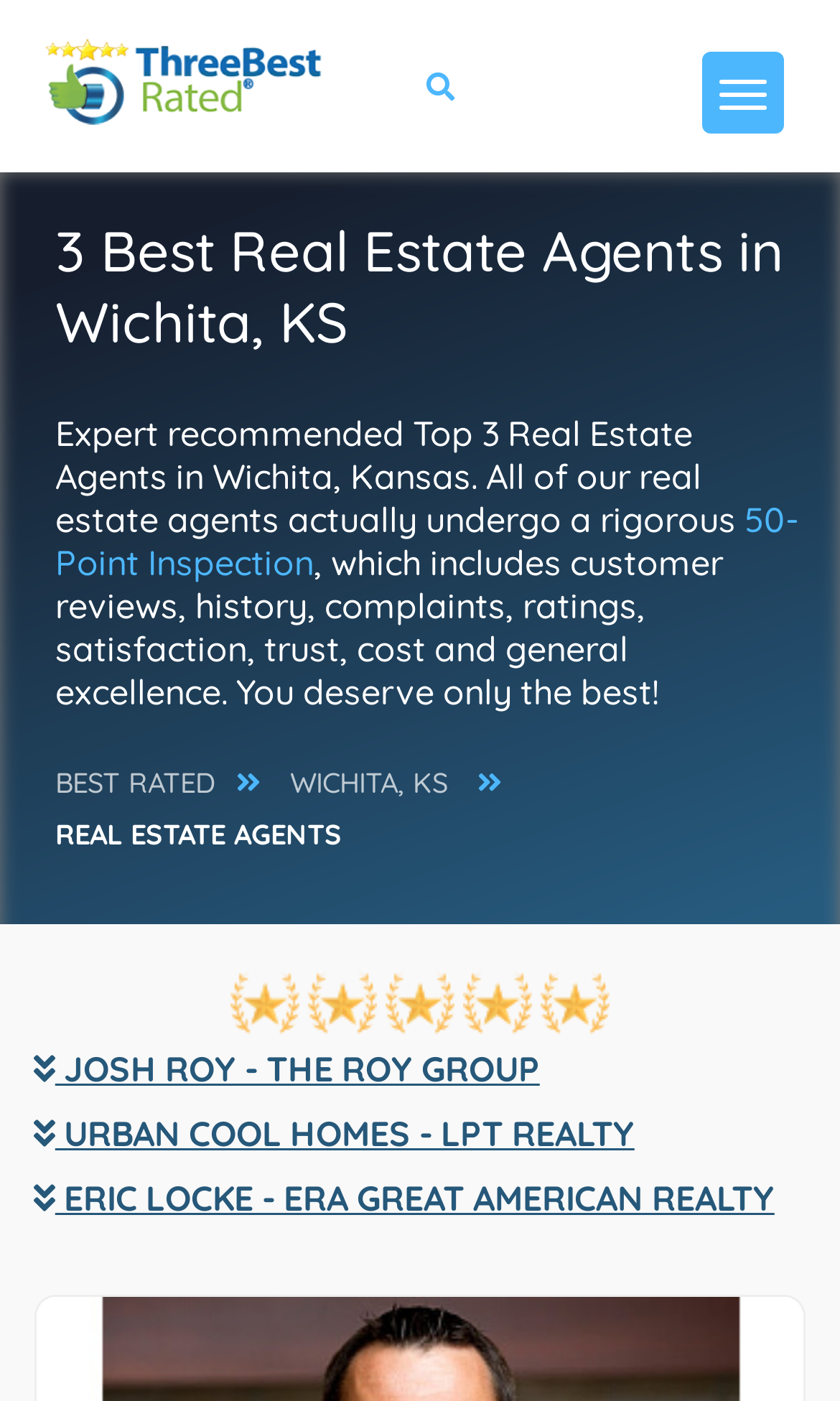What is the number of real estate agents recommended?
Refer to the image and offer an in-depth and detailed answer to the question.

The webpage title '3 Best Real Estate Agents in Wichita, KS' and the three links with real estate agent names suggest that the webpage recommends three real estate agents.